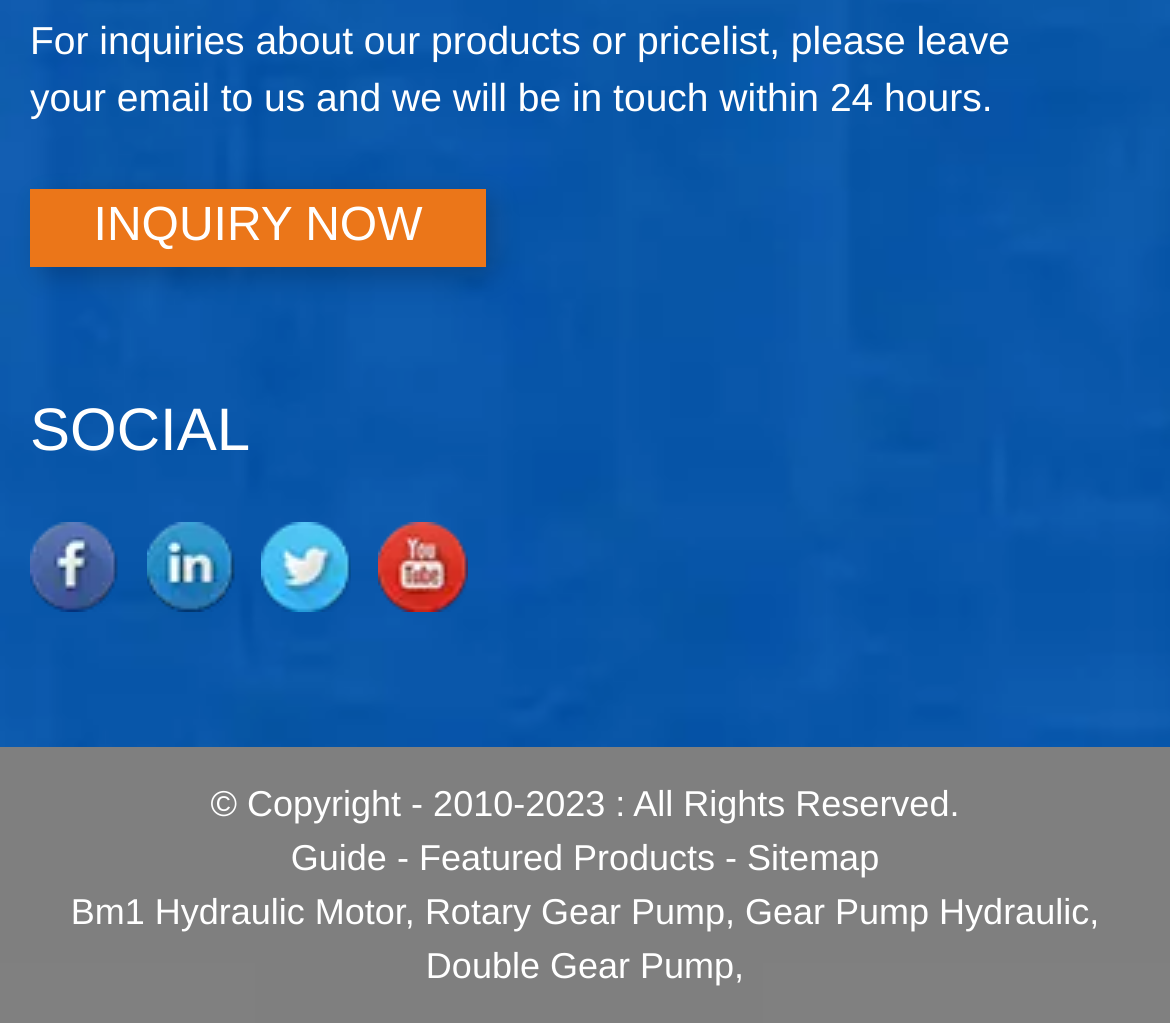Determine the bounding box coordinates for the area that should be clicked to carry out the following instruction: "Explore featured products".

[0.358, 0.819, 0.611, 0.86]